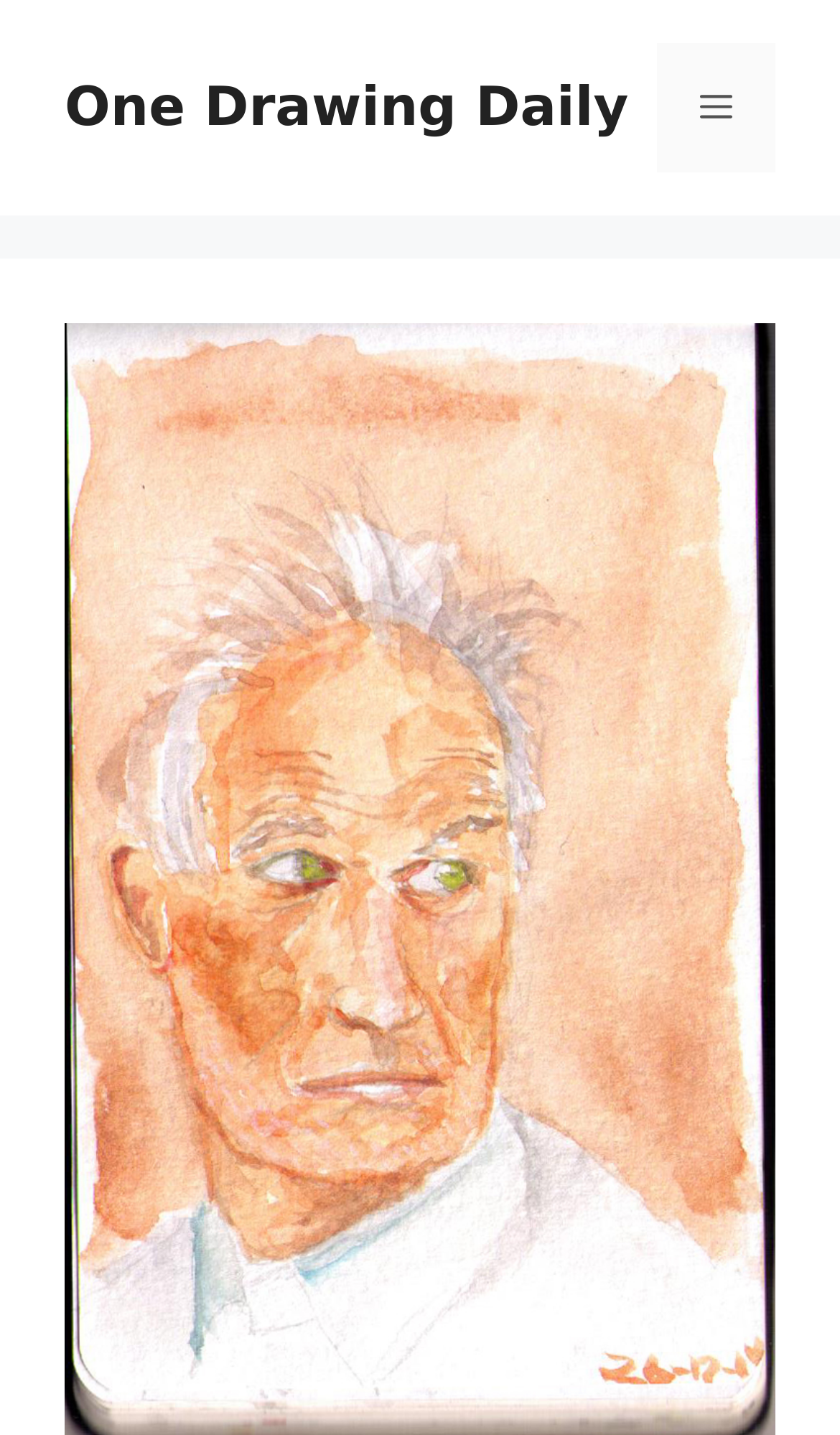Please determine the bounding box coordinates for the UI element described here. Use the format (top-left x, top-left y, bottom-right x, bottom-right y) with values bounded between 0 and 1: One Drawing Daily

[0.077, 0.053, 0.748, 0.096]